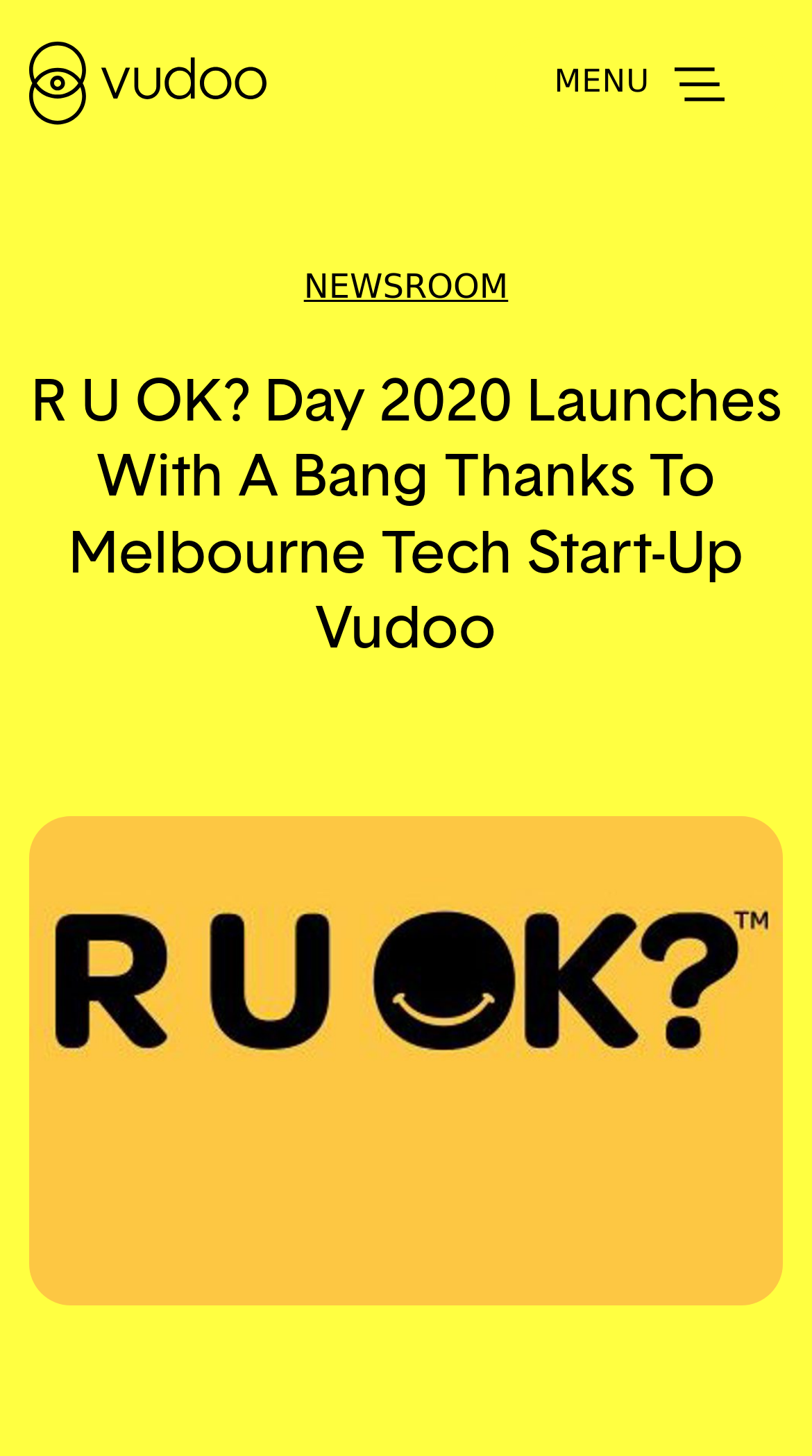Please reply to the following question using a single word or phrase: 
How many links are there in the navigation menu?

At least 1